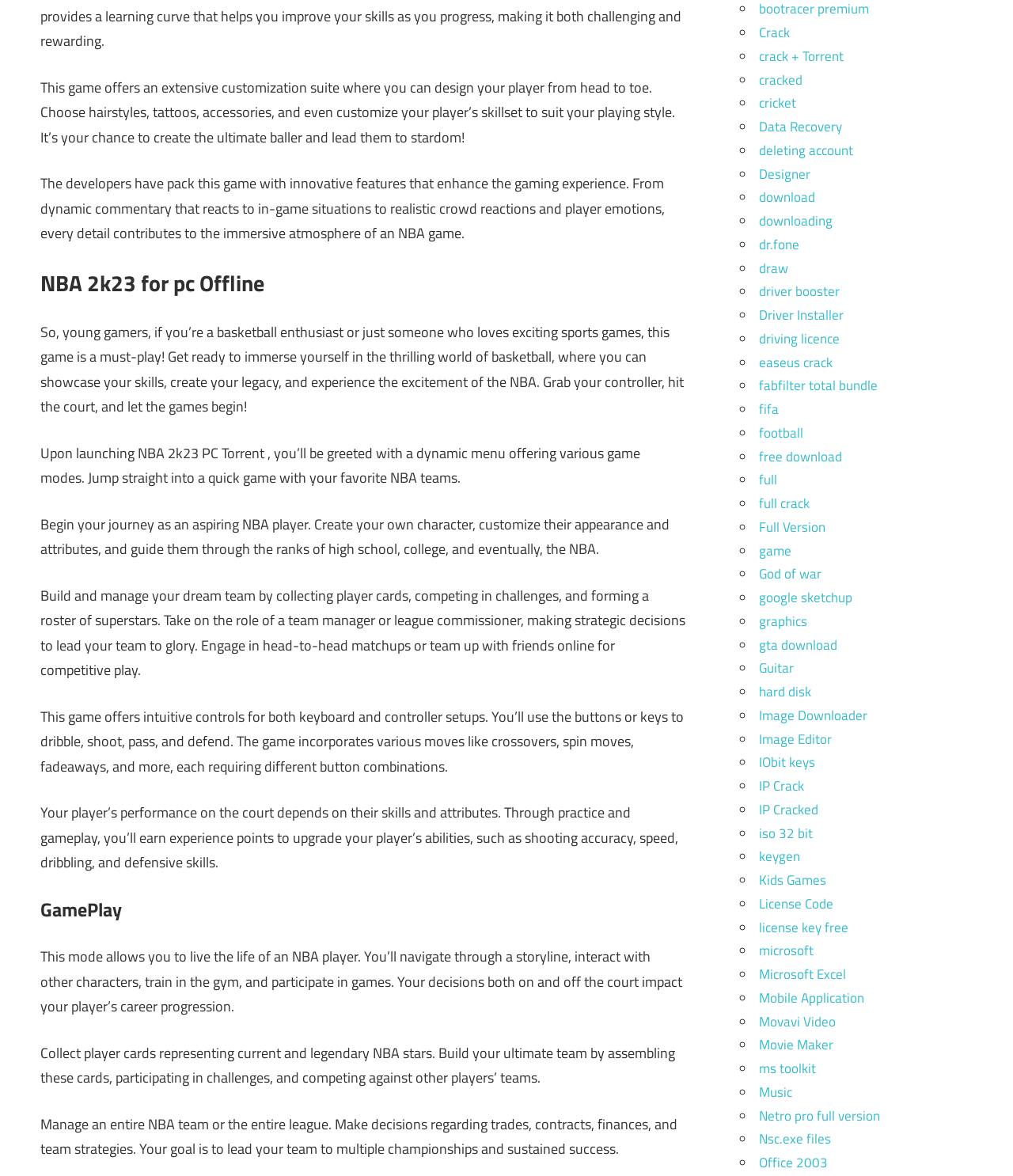What can you customize in the game?
Use the image to answer the question with a single word or phrase.

Player's appearance and attributes